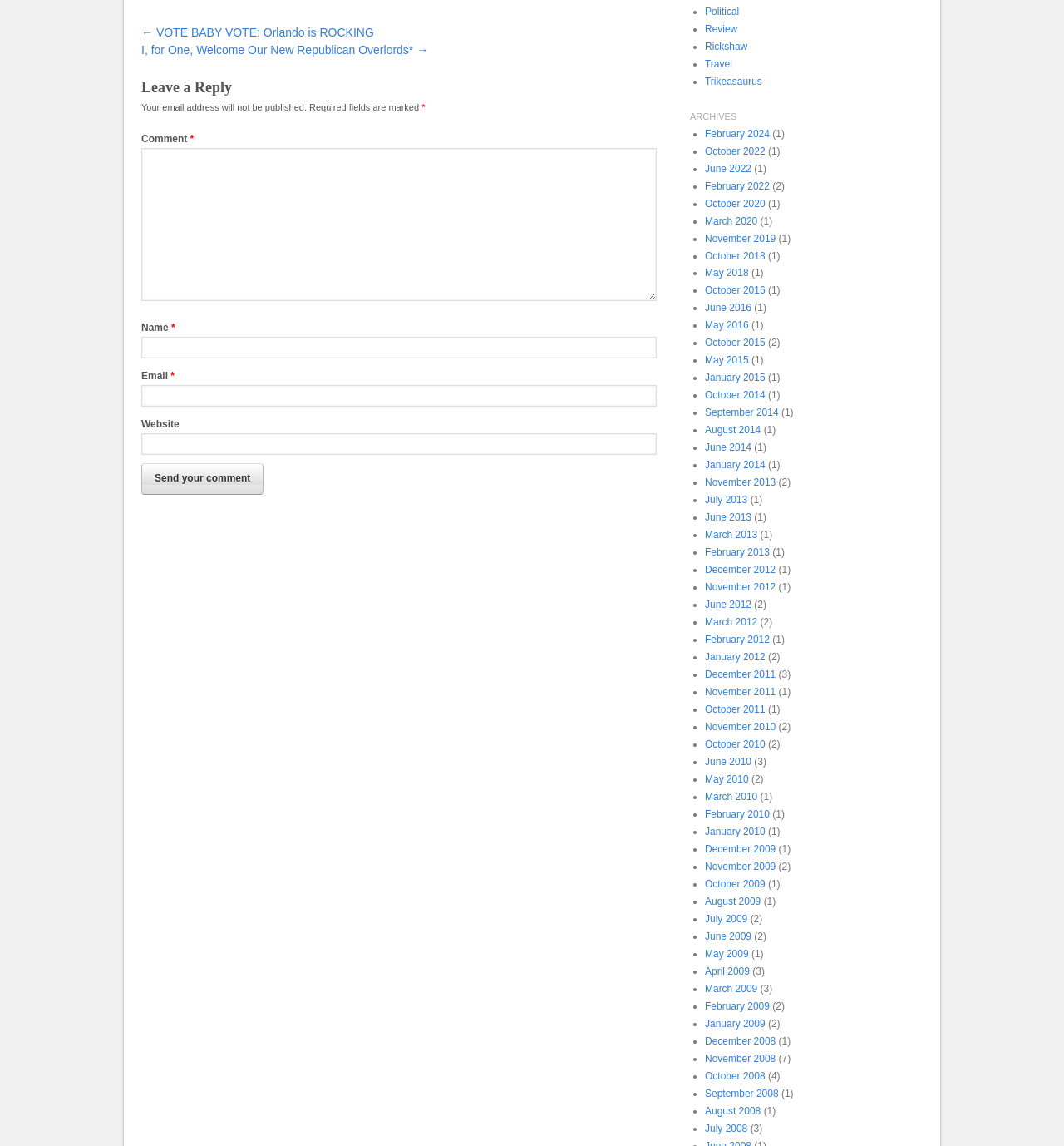Find the bounding box coordinates of the UI element according to this description: "parent_node: Email * aria-describedby="email-notes" name="email"".

[0.133, 0.336, 0.617, 0.355]